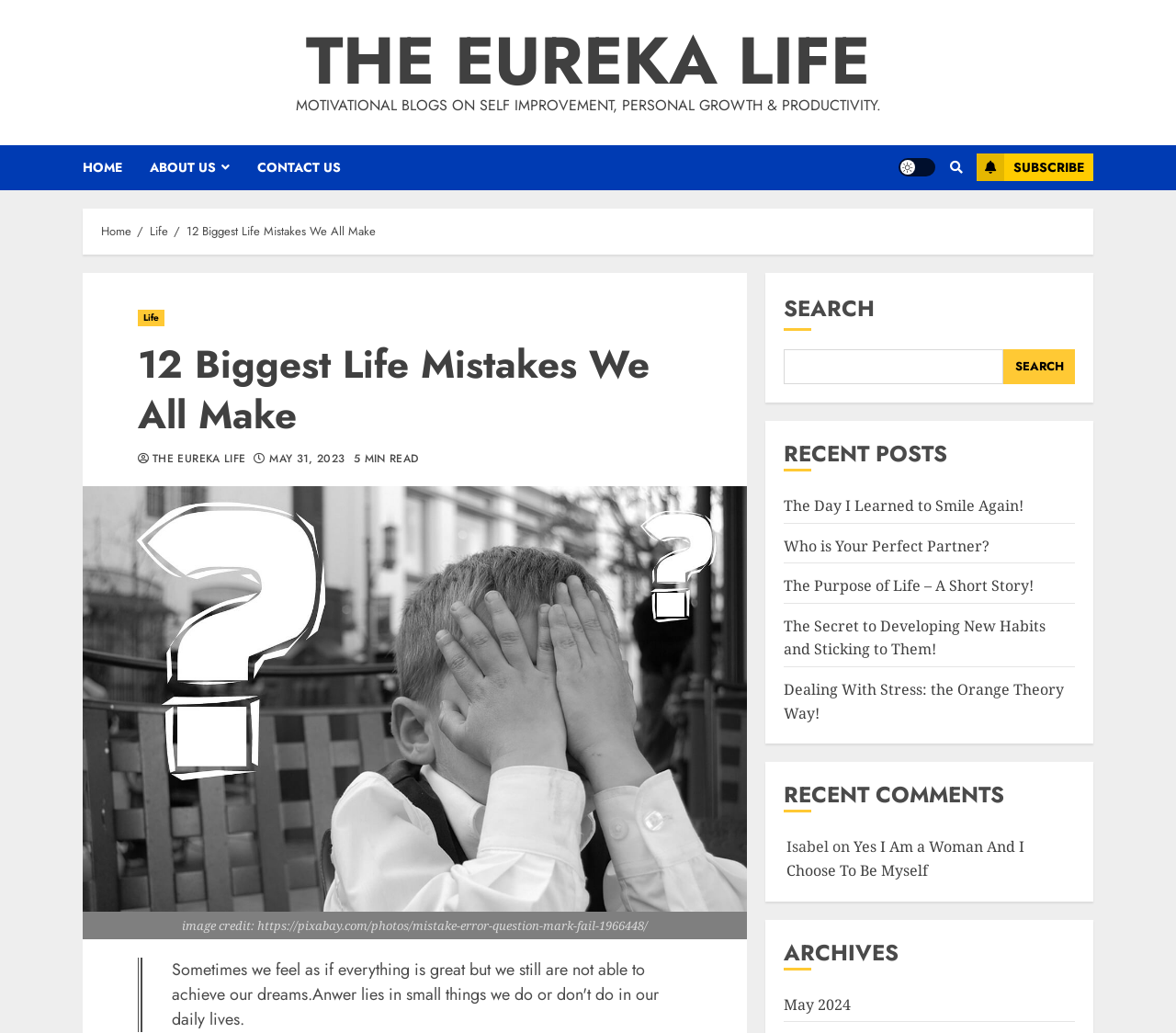Can you give a comprehensive explanation to the question given the content of the image?
What is the purpose of the search box?

The search box is located in the top-right corner of the webpage, and it allows users to search for specific topics or keywords within the blog.